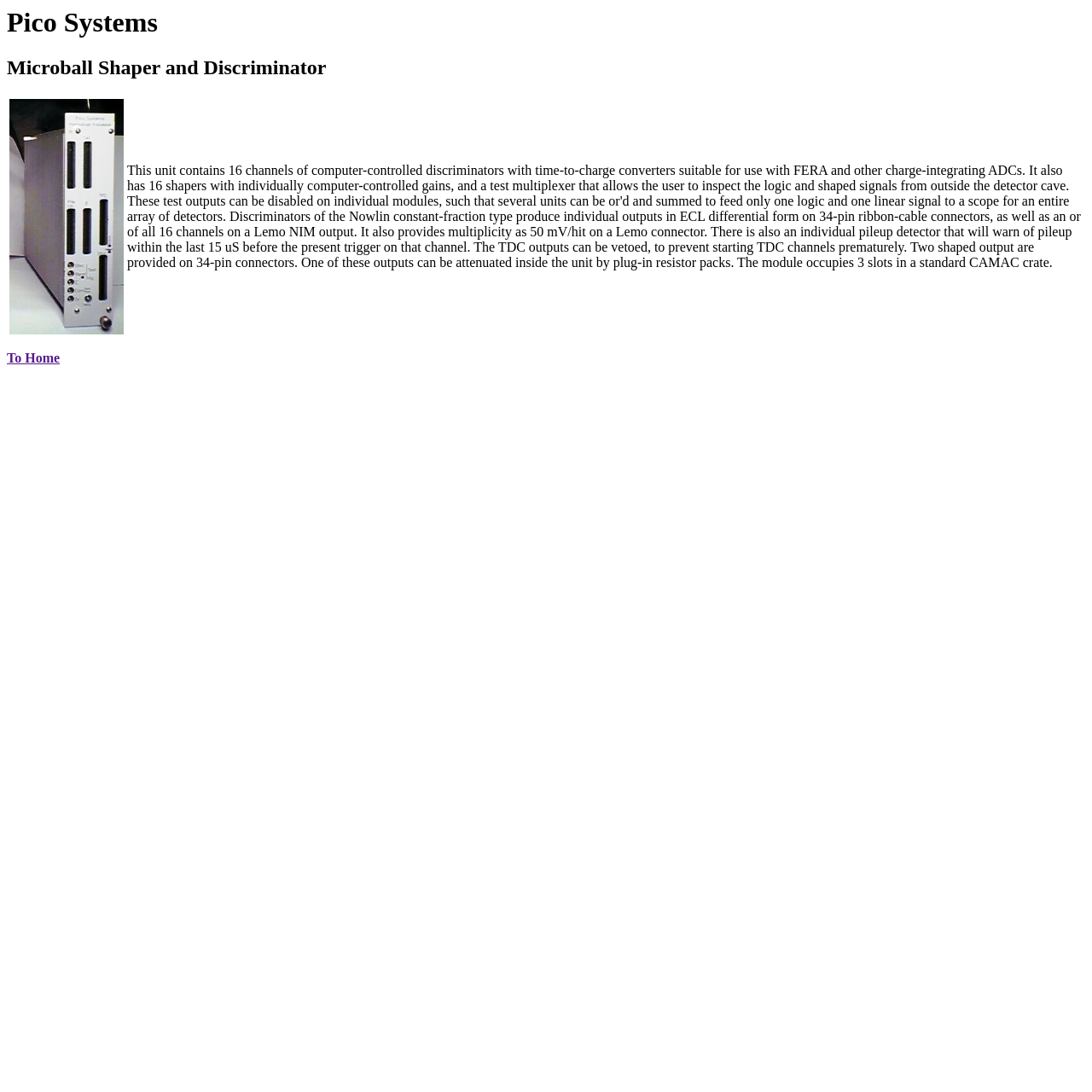How many channels of discriminators are in the unit?
Refer to the image and provide a thorough answer to the question.

According to the description, the unit contains 16 channels of computer-controlled discriminators with time-to-charge converters, which are suitable for use with FERA and other charge-integrating ADCs.